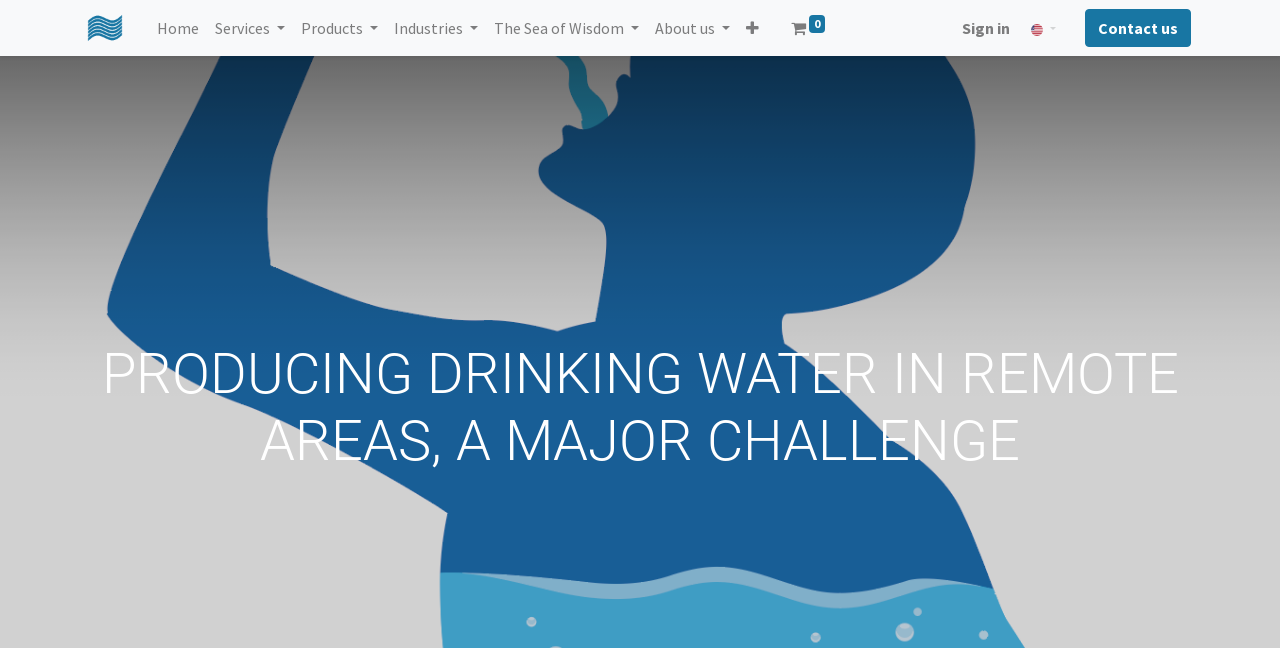Based on the element description, predict the bounding box coordinates (top-left x, top-left y, bottom-right x, bottom-right y) for the UI element in the screenshot: Products

[0.229, 0.012, 0.302, 0.074]